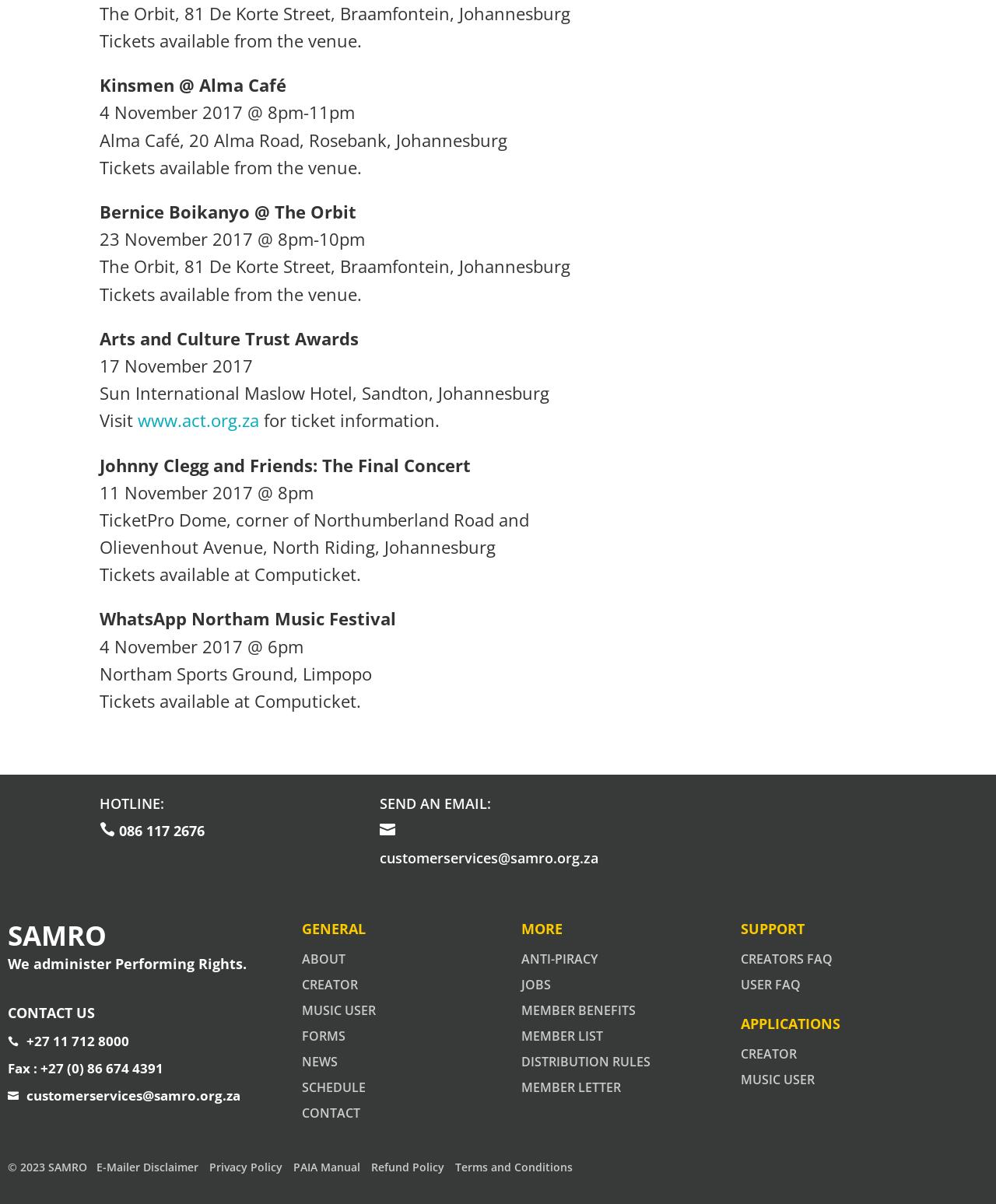Please specify the bounding box coordinates of the clickable region to carry out the following instruction: "Click on the ABOUT link". The coordinates should be four float numbers between 0 and 1, in the format [left, top, right, bottom].

[0.303, 0.789, 0.347, 0.804]